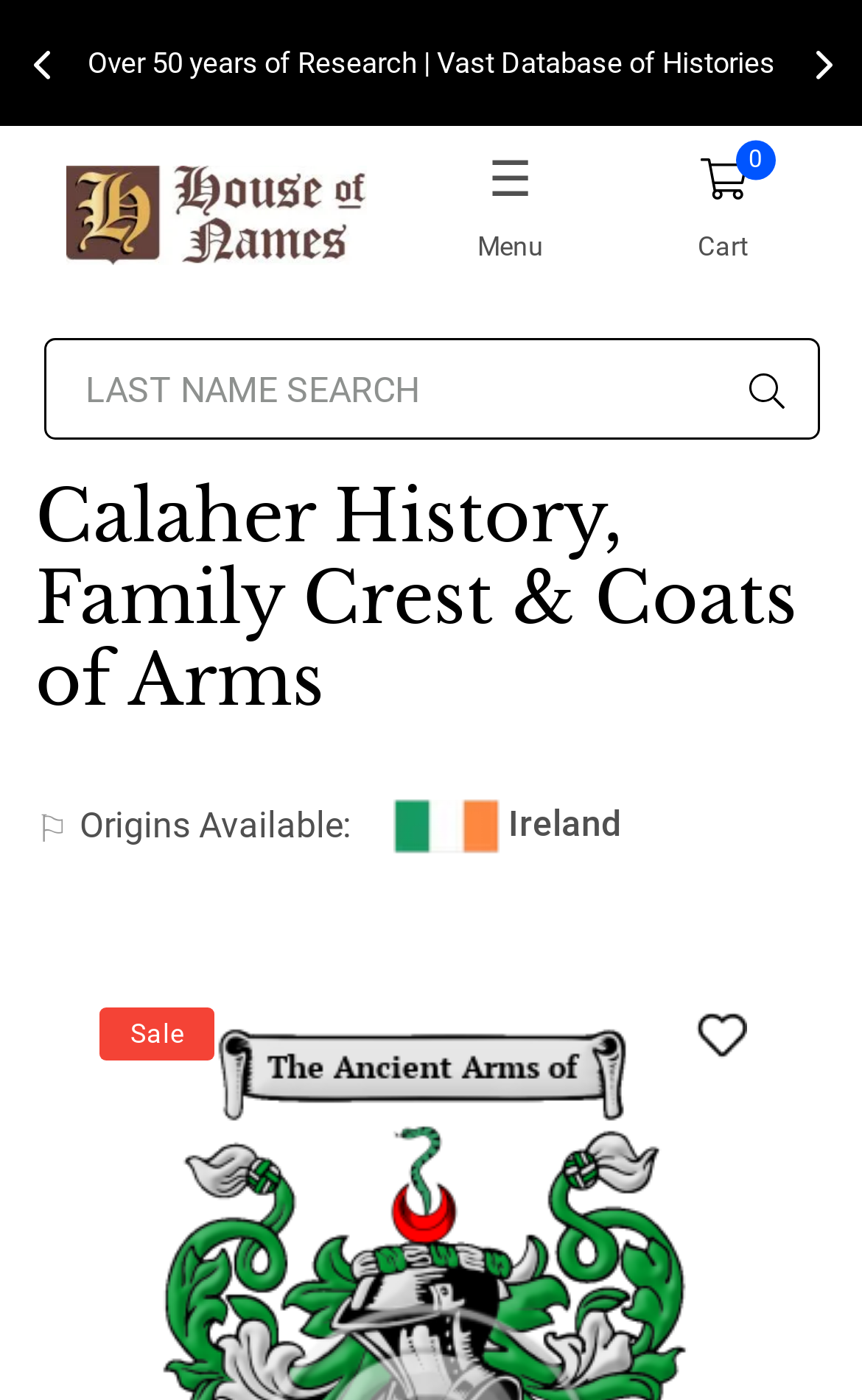Locate the UI element that matches the description 0 Cart in the webpage screenshot. Return the bounding box coordinates in the format (top-left x, top-left y, bottom-right x, bottom-right y), with values ranging from 0 to 1.

[0.715, 0.09, 0.962, 0.218]